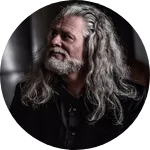Provide a comprehensive description of the image.

This image features a man with long, flowing gray hair and a beard, giving him a distinguished, timeless appearance. He is dressed in a dark outfit, which complements his sophisticated look. The soft lighting and gentle smile on his face convey a sense of warmth and approachability. The rounded framing of the image adds a polished feel, highlighting the man's expression and adding to the overall inviting ambiance. This image is associated with Barrett Martin, a musician known for his contributions to the alternative music scene.